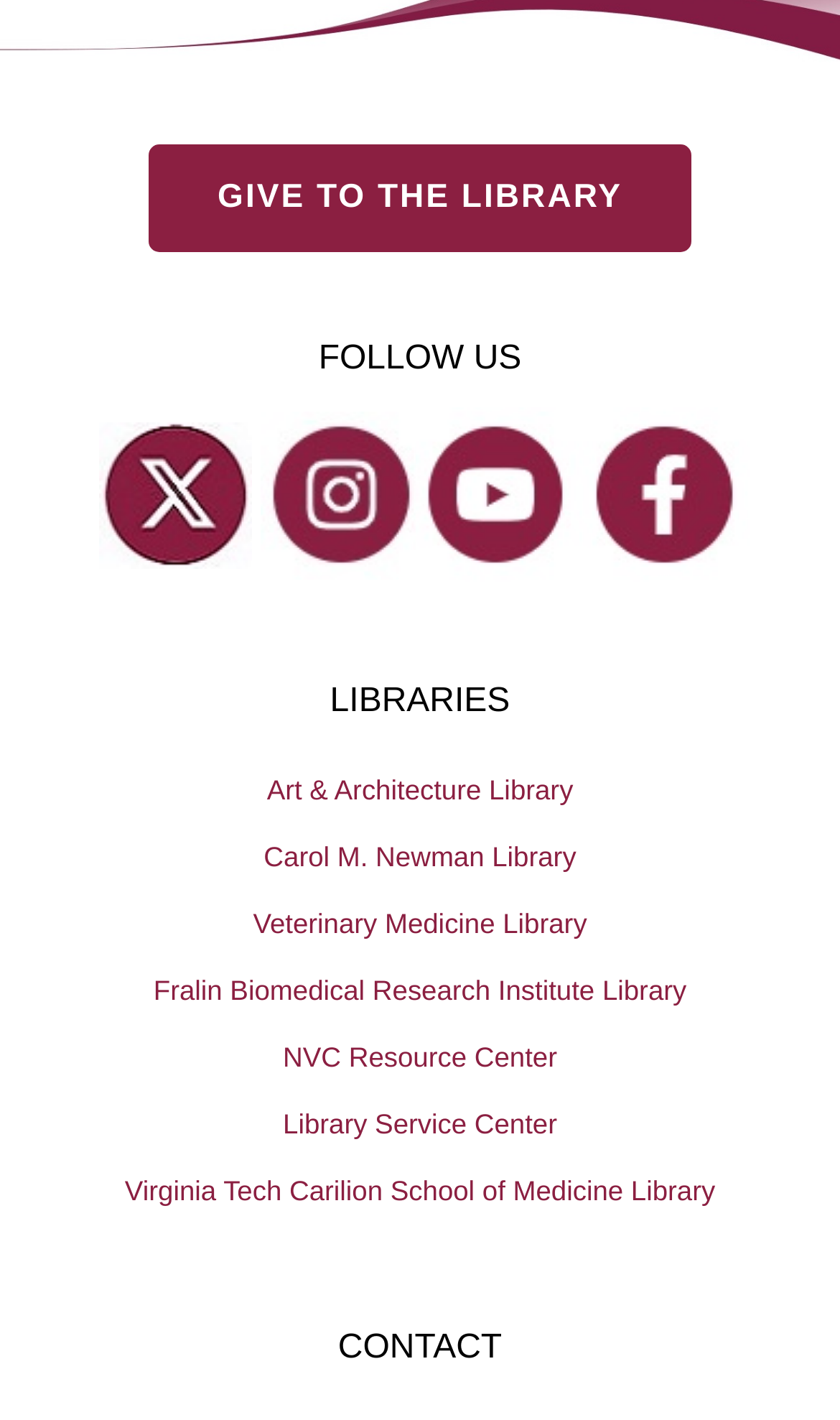Given the element description Fralin Biomedical Research Institute Library, predict the bounding box coordinates for the UI element in the webpage screenshot. The format should be (top-left x, top-left y, bottom-right x, bottom-right y), and the values should be between 0 and 1.

[0.0, 0.674, 1.0, 0.721]